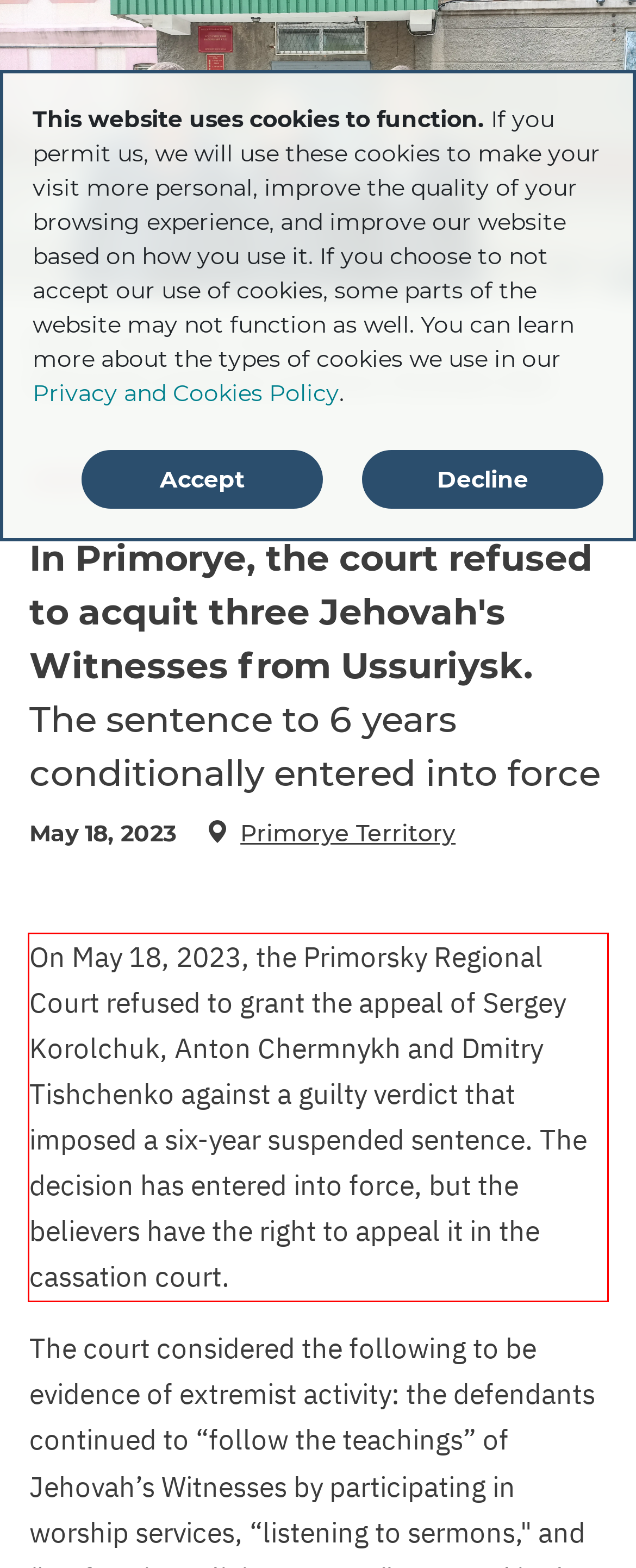You have a screenshot of a webpage with a UI element highlighted by a red bounding box. Use OCR to obtain the text within this highlighted area.

On May 18, 2023, the Primorsky Regional Court refused to grant the appeal of Sergey Korolchuk, Anton Chermnykh and Dmitry Tishchenko against a guilty verdict that imposed a six-year suspended sentence. The decision has entered into force, but the believers have the right to appeal it in the cassation court.